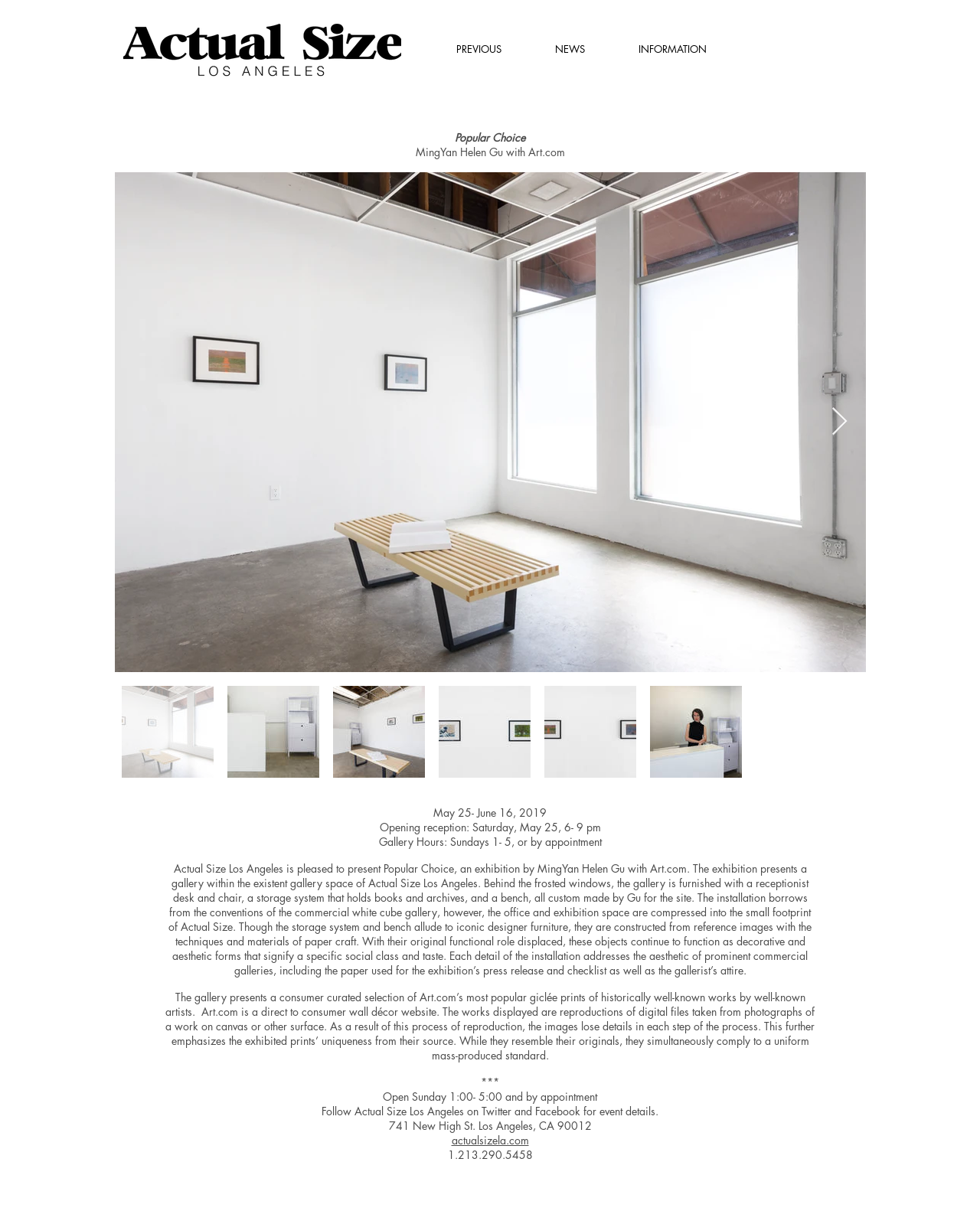Give a detailed account of the webpage.

The webpage is about Helen Gu, an artist, and her exhibition "Popular Choice" at Actual Size Los Angeles. At the top, there is a navigation menu with links to "PREVIOUS", "NEWS", and "INFORMATION". Below the navigation menu, there is a main section that takes up most of the page.

In the main section, there is a title "Popular Choice" followed by a subtitle "MingYan Helen Gu with Art.com". Below the title, there is a large button that spans most of the width of the page. To the right of the button, there is a smaller button labeled "Next Item" with an image inside.

The main content of the page is a long paragraph of text that describes the exhibition. The text explains that the exhibition presents a gallery within the existing gallery space of Actual Size Los Angeles, with custom-made furniture and a storage system that holds books and archives. The installation borrows from the conventions of commercial white cube galleries but with a twist.

Below the main paragraph, there are several smaller paragraphs of text that provide additional information about the exhibition, including the dates and times of the exhibition, the gallery hours, and a description of the artworks on display.

At the bottom of the page, there is a section with contact information, including the address, phone number, and website of Actual Size Los Angeles. There are also links to follow the gallery on Twitter and Facebook.